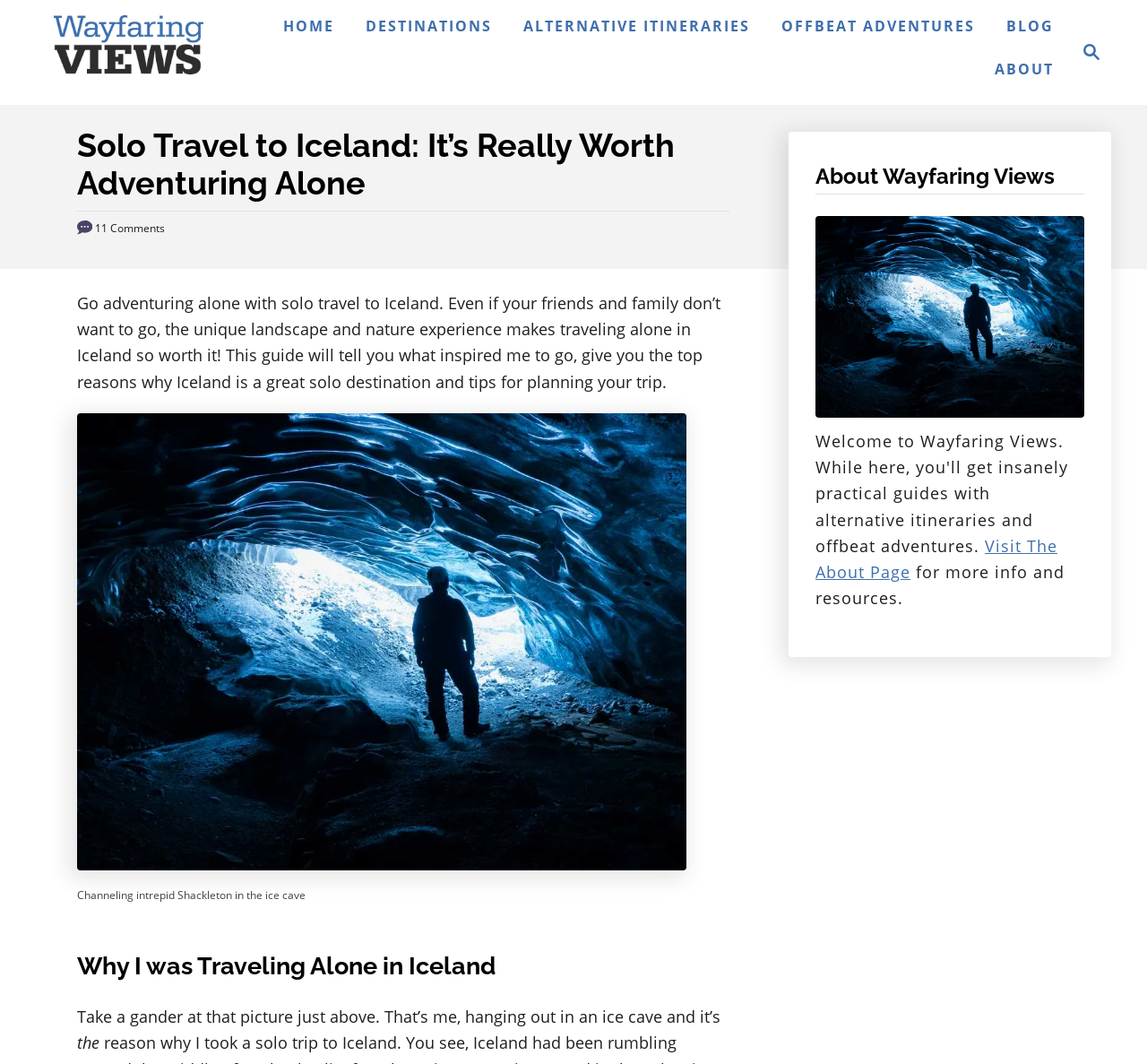By analyzing the image, answer the following question with a detailed response: What is the topic of the article?

I read the heading and the text of the article, and it seems to be about traveling alone to Iceland, including the reasons why it's a great solo destination and tips for planning the trip.